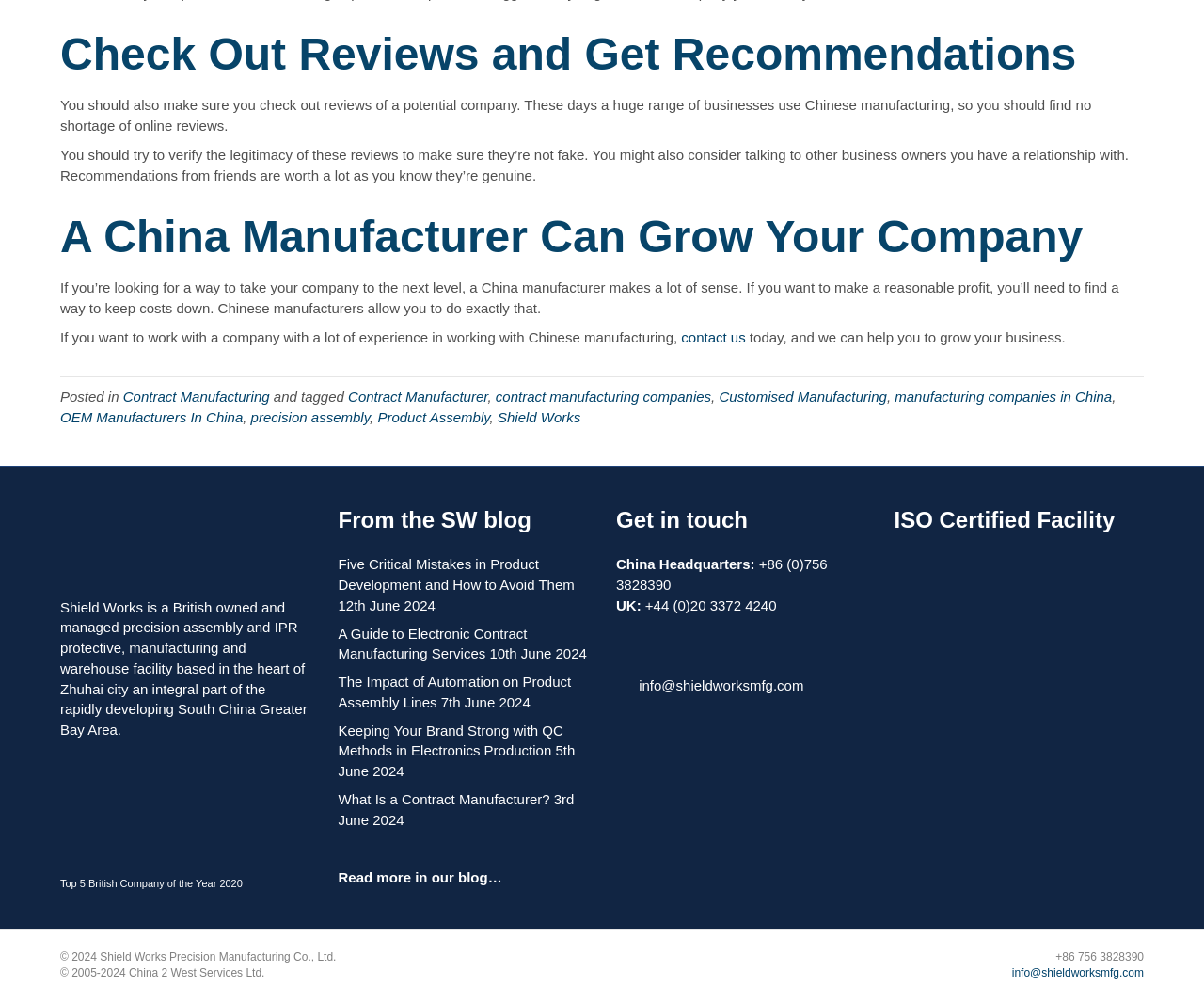What is the certification held by Shield Works' facility? Analyze the screenshot and reply with just one word or a short phrase.

ISO Certified